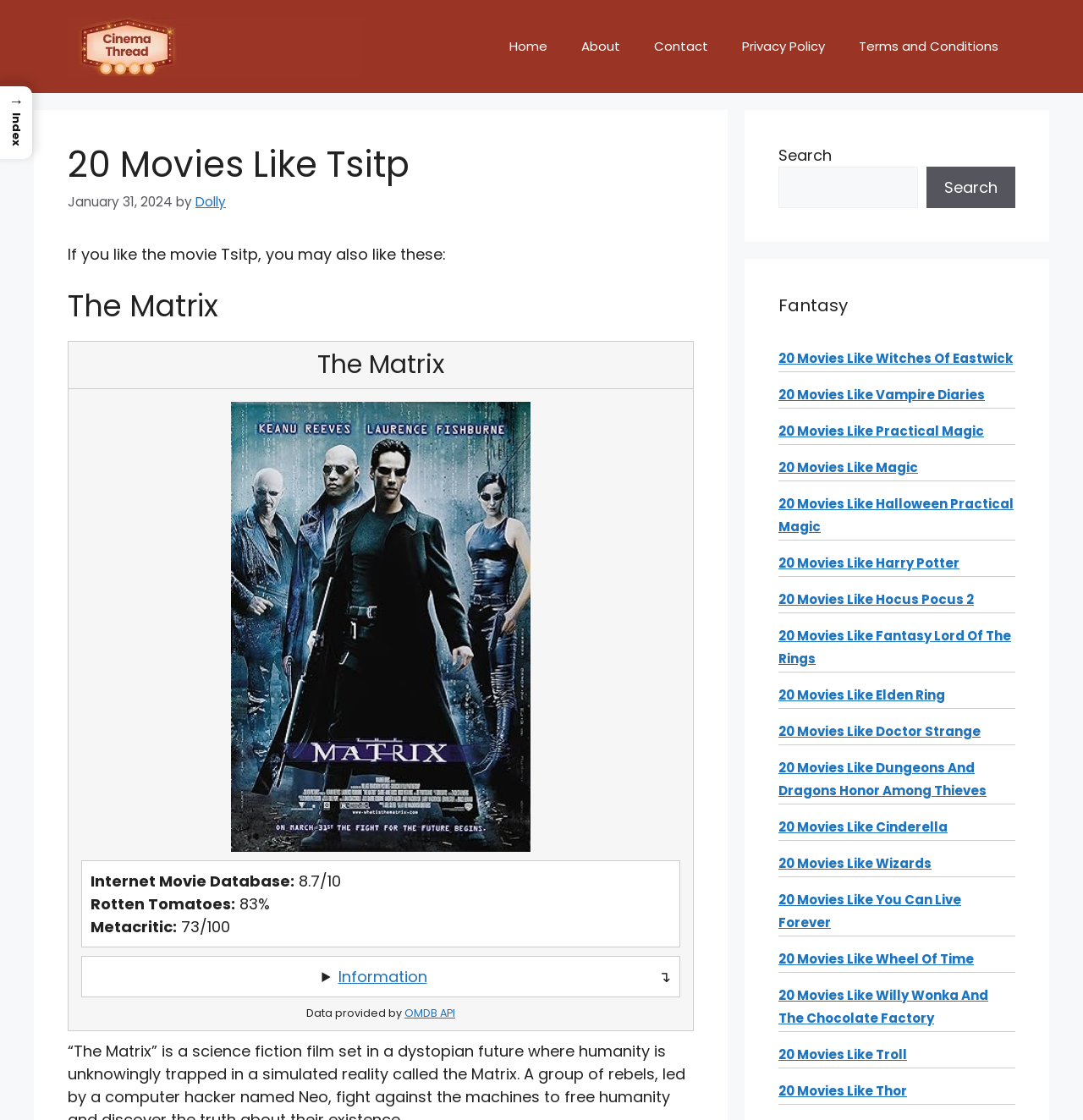Please find and report the primary heading text from the webpage.

20 Movies Like Tsitp